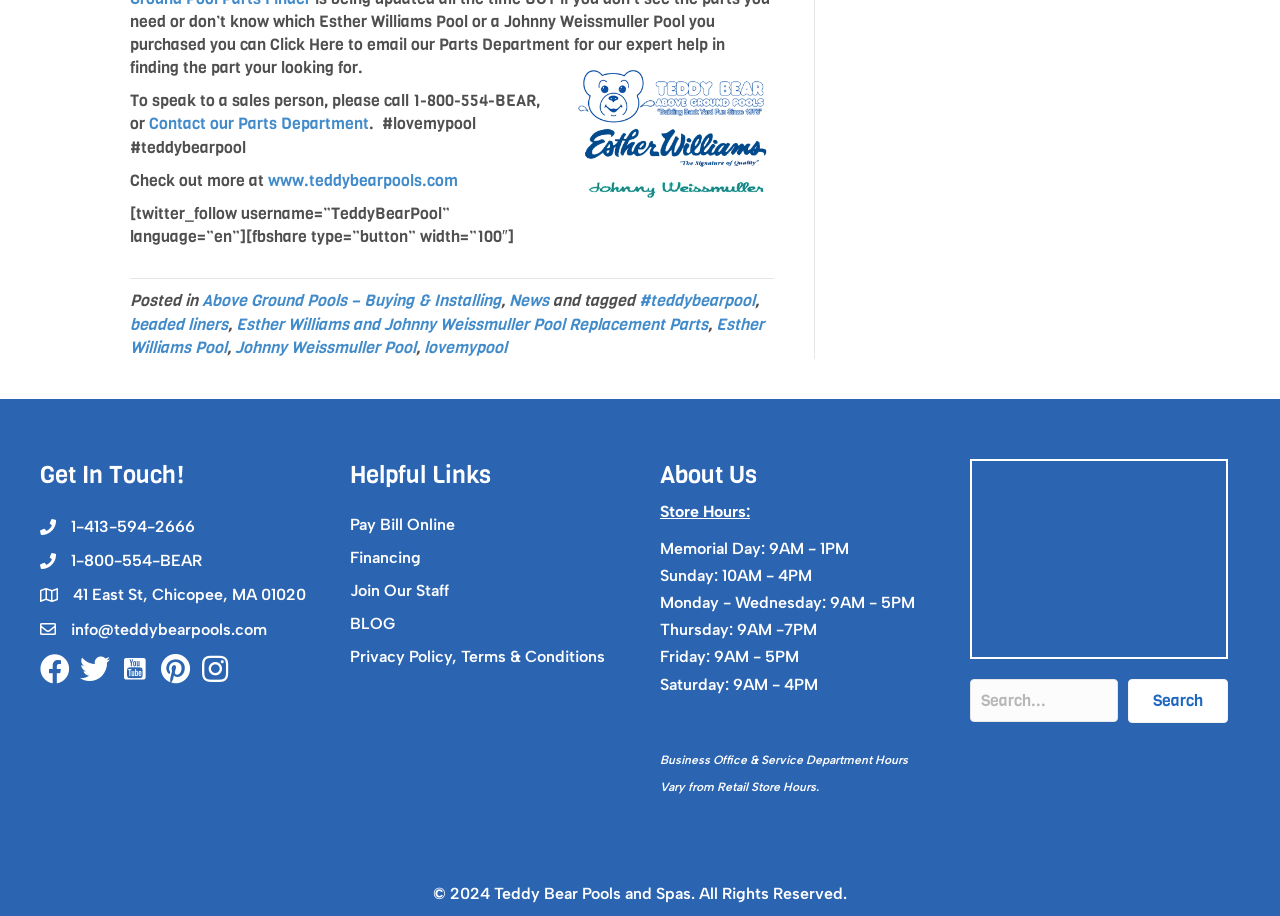What is the name of the company?
Please respond to the question with a detailed and thorough explanation.

The company name can be found at the bottom of the webpage, in the copyright section, where it says '© 2024 Teddy Bear Pools and Spas. All Rights Reserved'.